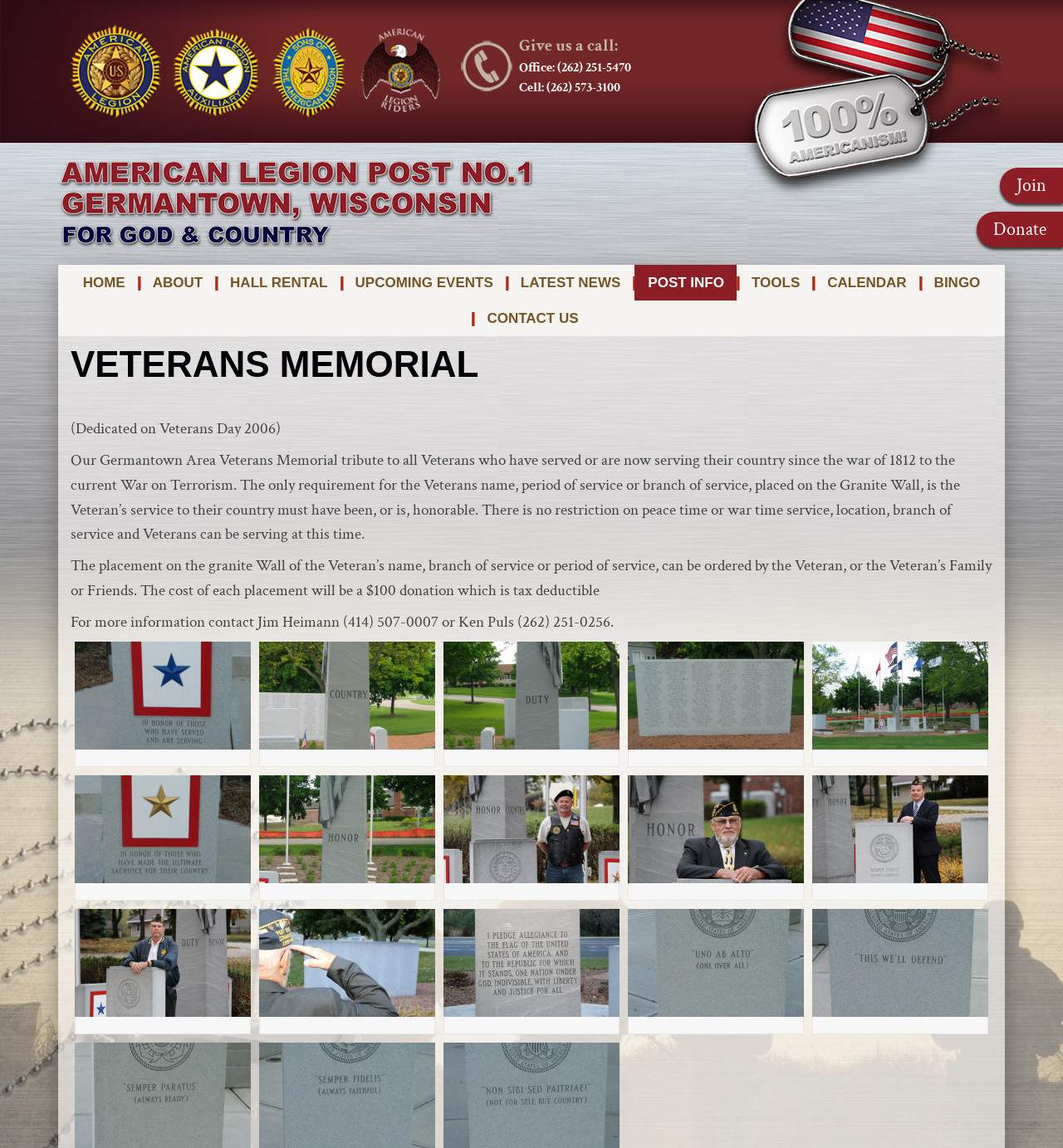What is the cost of placing a veteran's name on the granite wall?
Please analyze the image and answer the question with as much detail as possible.

I found the cost of placing a veteran's name on the granite wall by reading the StaticText element with the content 'The cost of each placement will be a $100 donation which is tax deductible' at coordinates [0.066, 0.484, 0.933, 0.524].